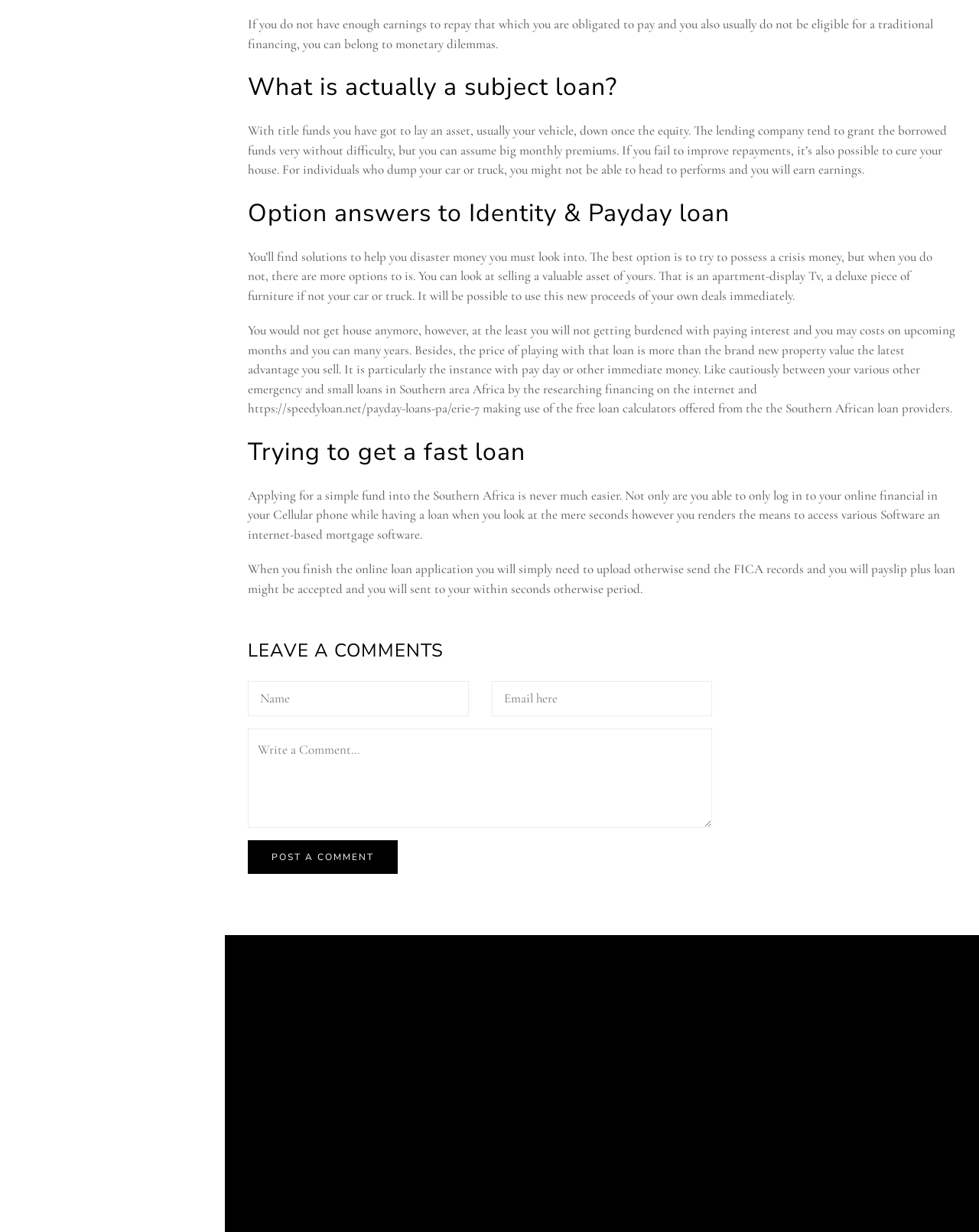Identify the bounding box for the element characterized by the following description: "name="email" placeholder="Email here"".

[0.502, 0.553, 0.728, 0.581]